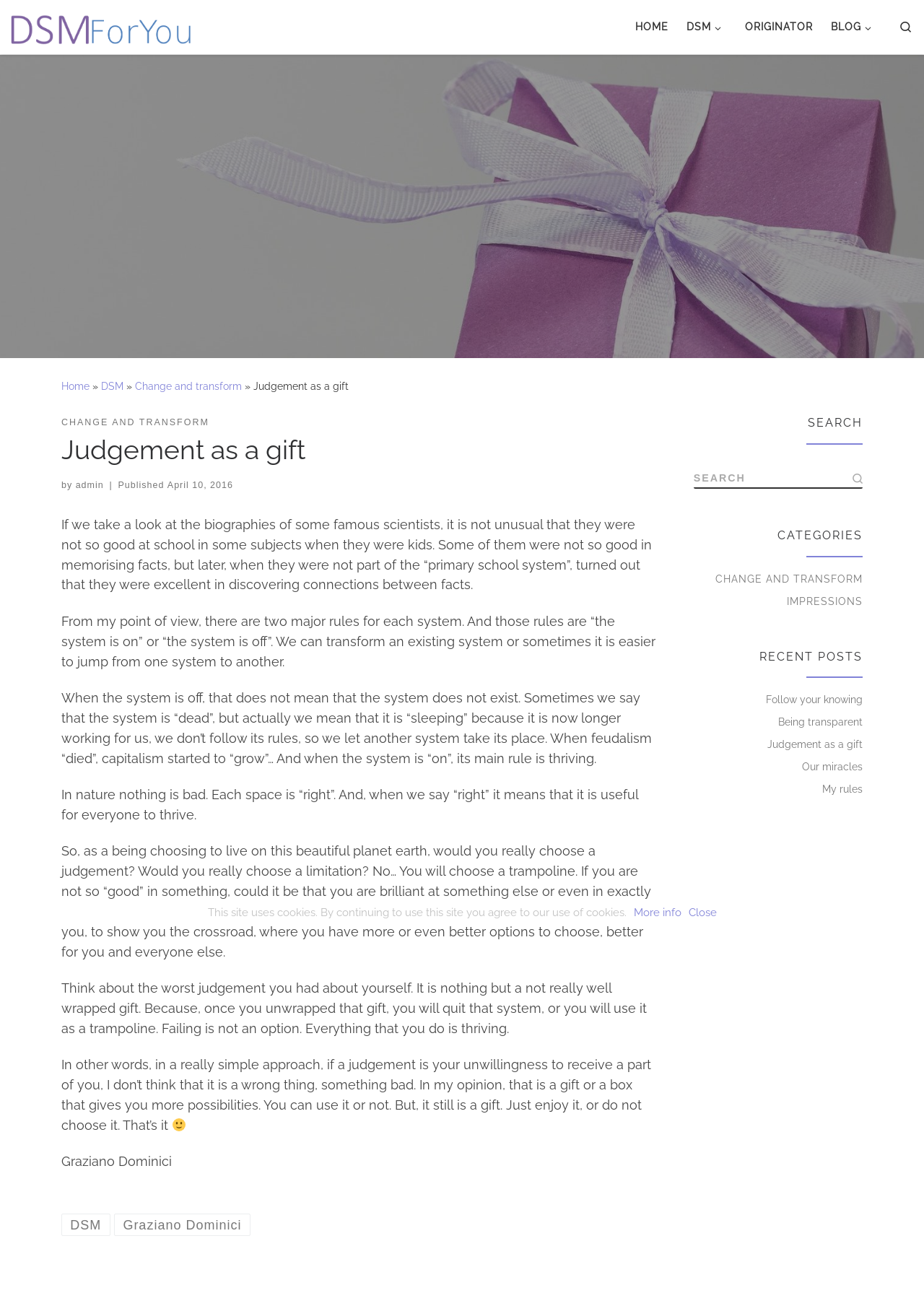What is the title of the article?
Please provide a single word or phrase as your answer based on the image.

Judgement as a gift